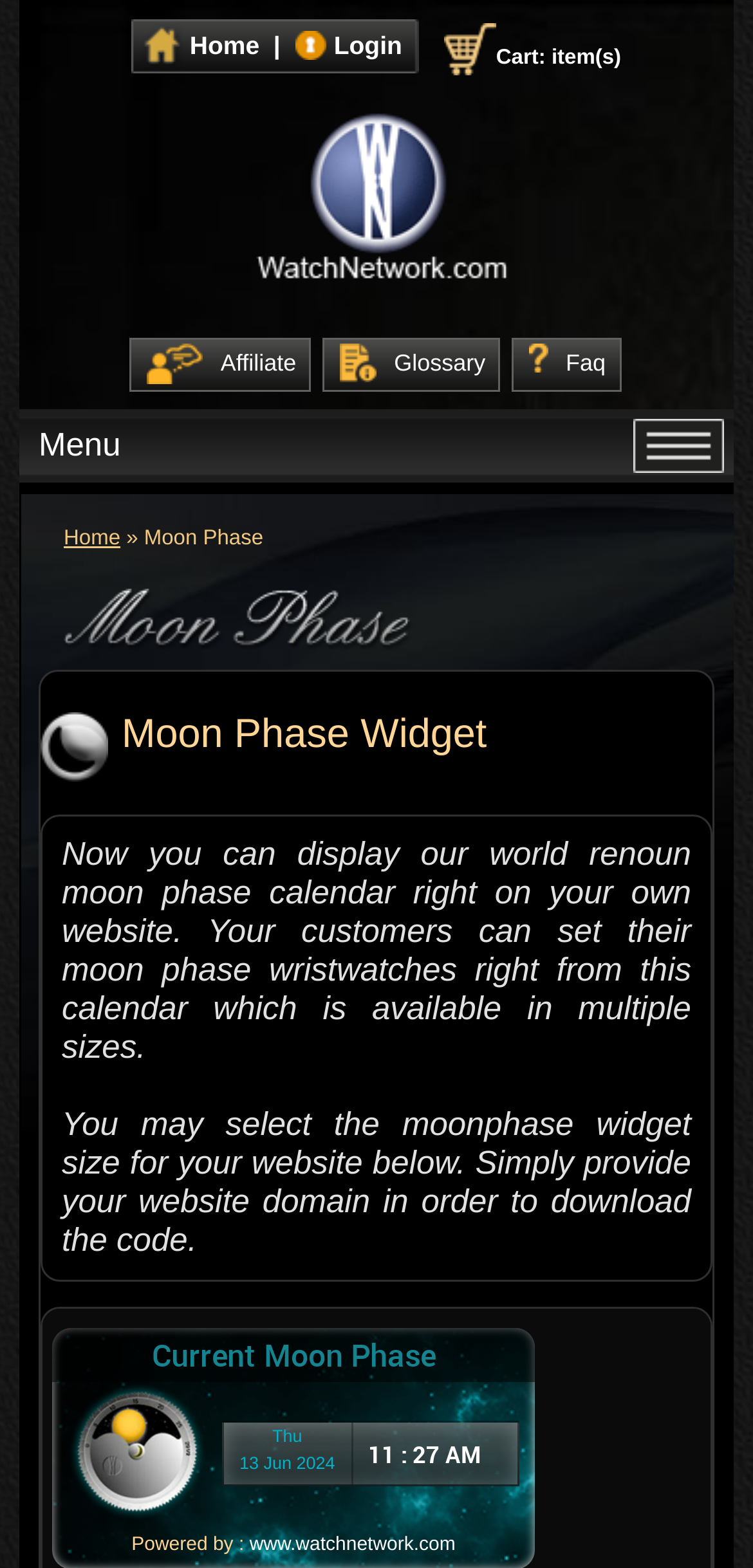Please provide a detailed answer to the question below by examining the image:
What is the source of the moon phase calendar?

I found the source of the moon phase calendar by looking at the bottom of the webpage, where it says 'Powered by: www.watchnetwork.com'.